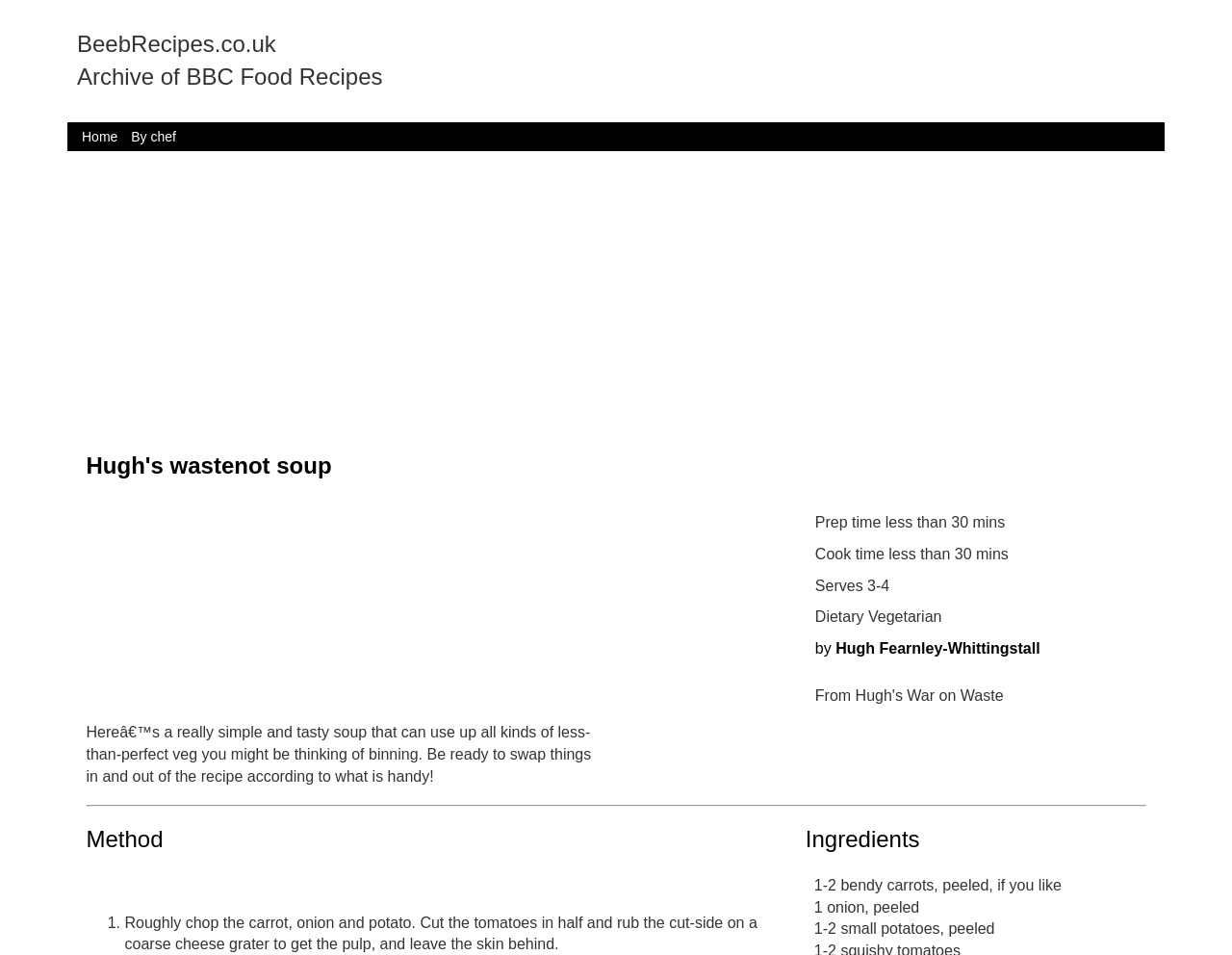Identify the main heading of the webpage and provide its text content.

Hugh's wastenot soup